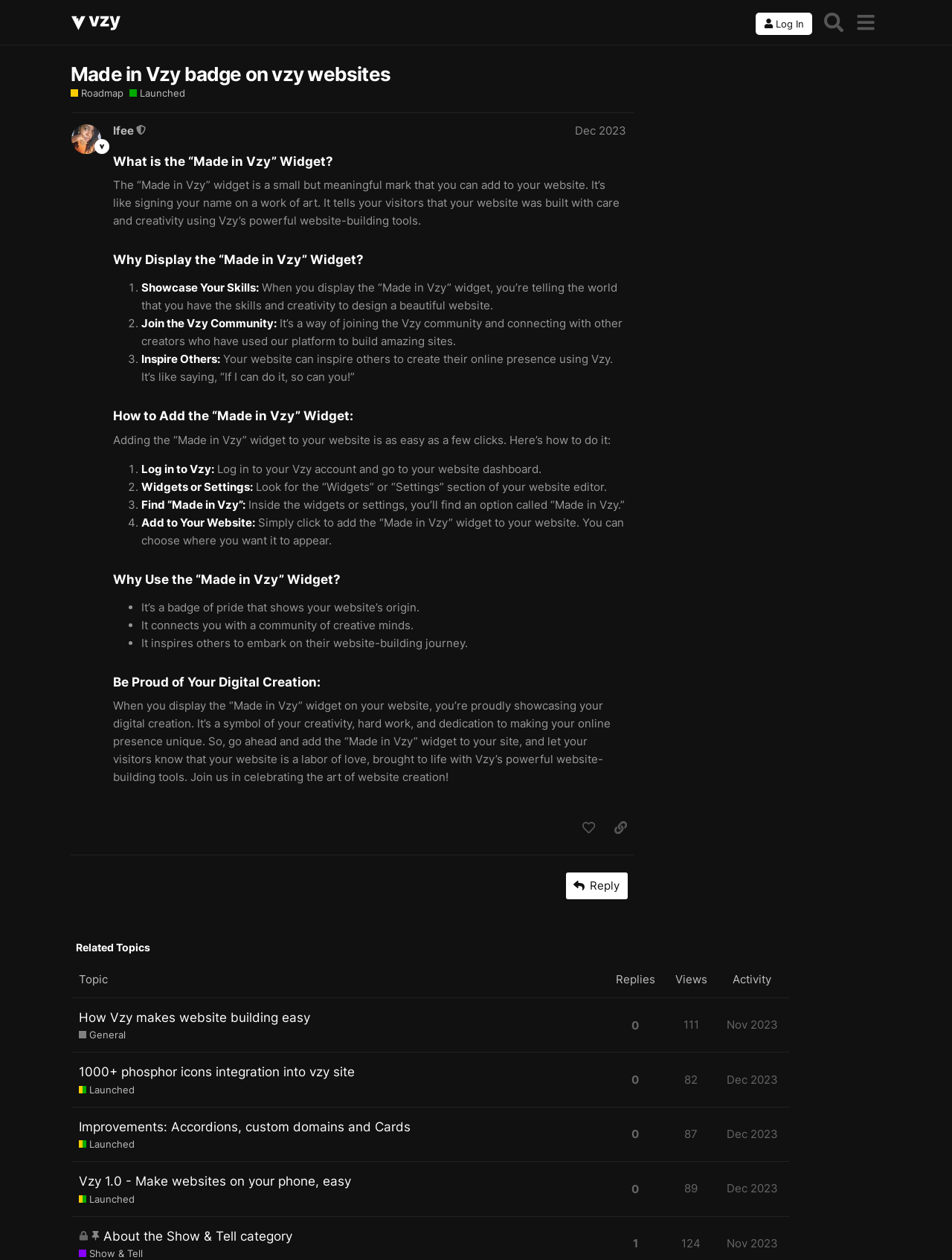Please identify the bounding box coordinates of where to click in order to follow the instruction: "Log in to Vzy".

[0.794, 0.01, 0.853, 0.027]